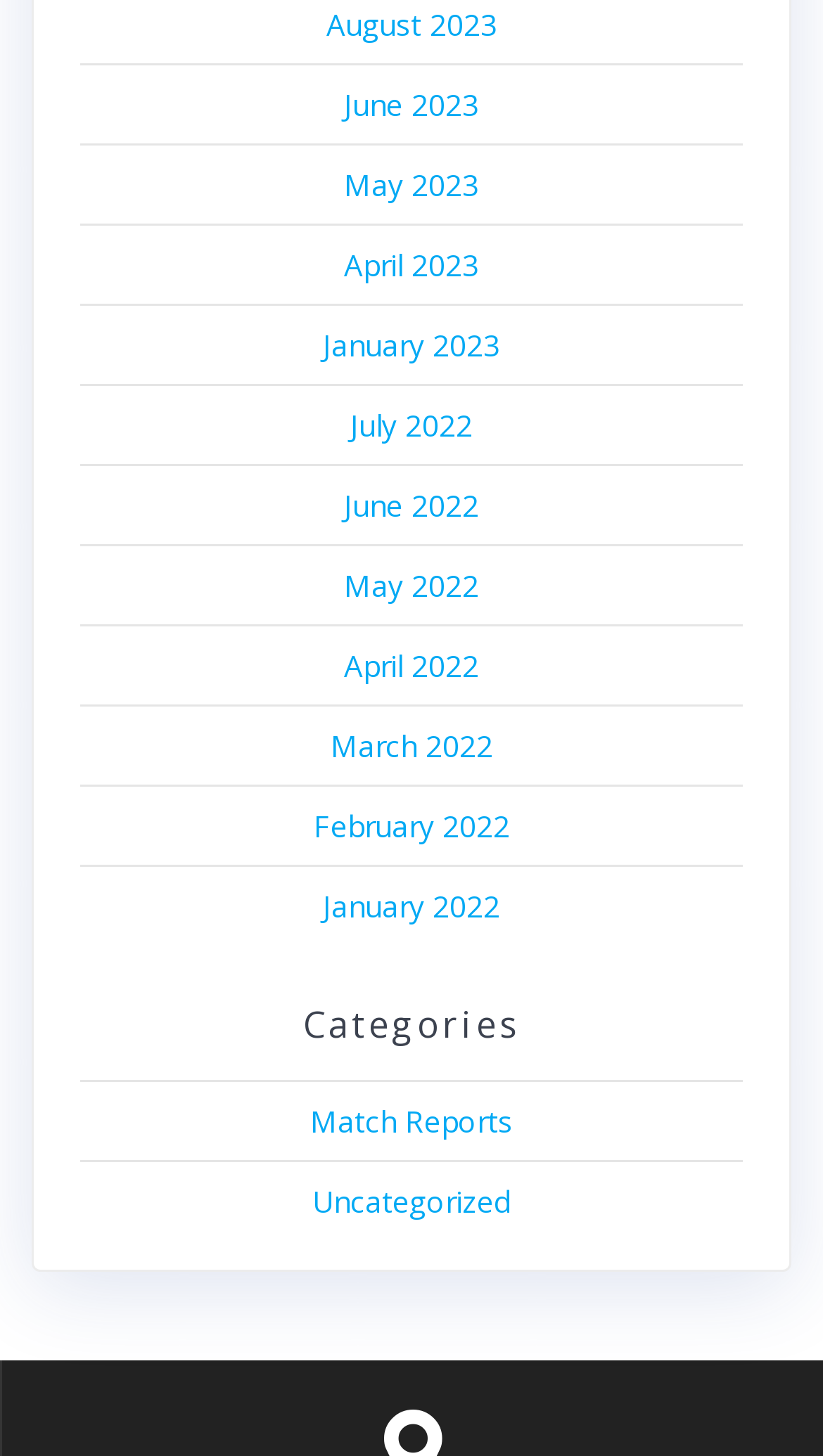Locate and provide the bounding box coordinates for the HTML element that matches this description: "May 2023".

[0.418, 0.112, 0.582, 0.14]